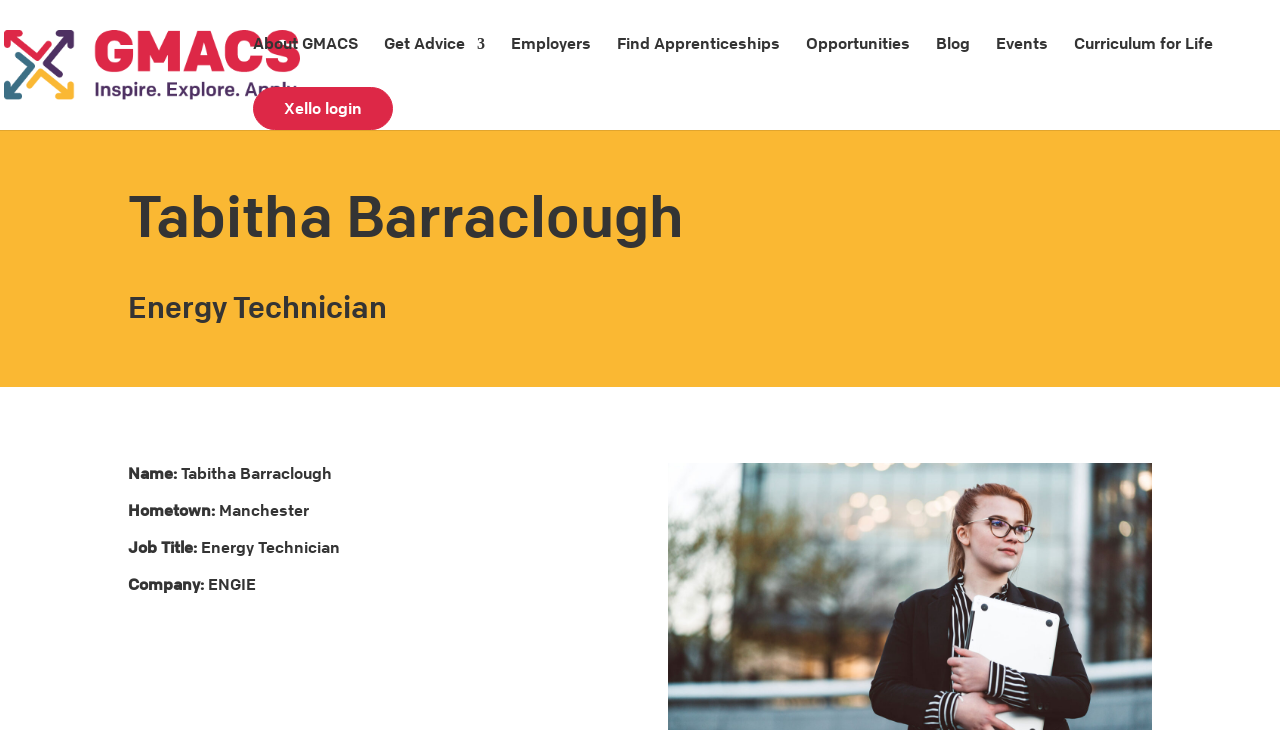Find the bounding box coordinates of the element's region that should be clicked in order to follow the given instruction: "Enter a name in the 'Name *' textbox". The coordinates should consist of four float numbers between 0 and 1, i.e., [left, top, right, bottom].

None